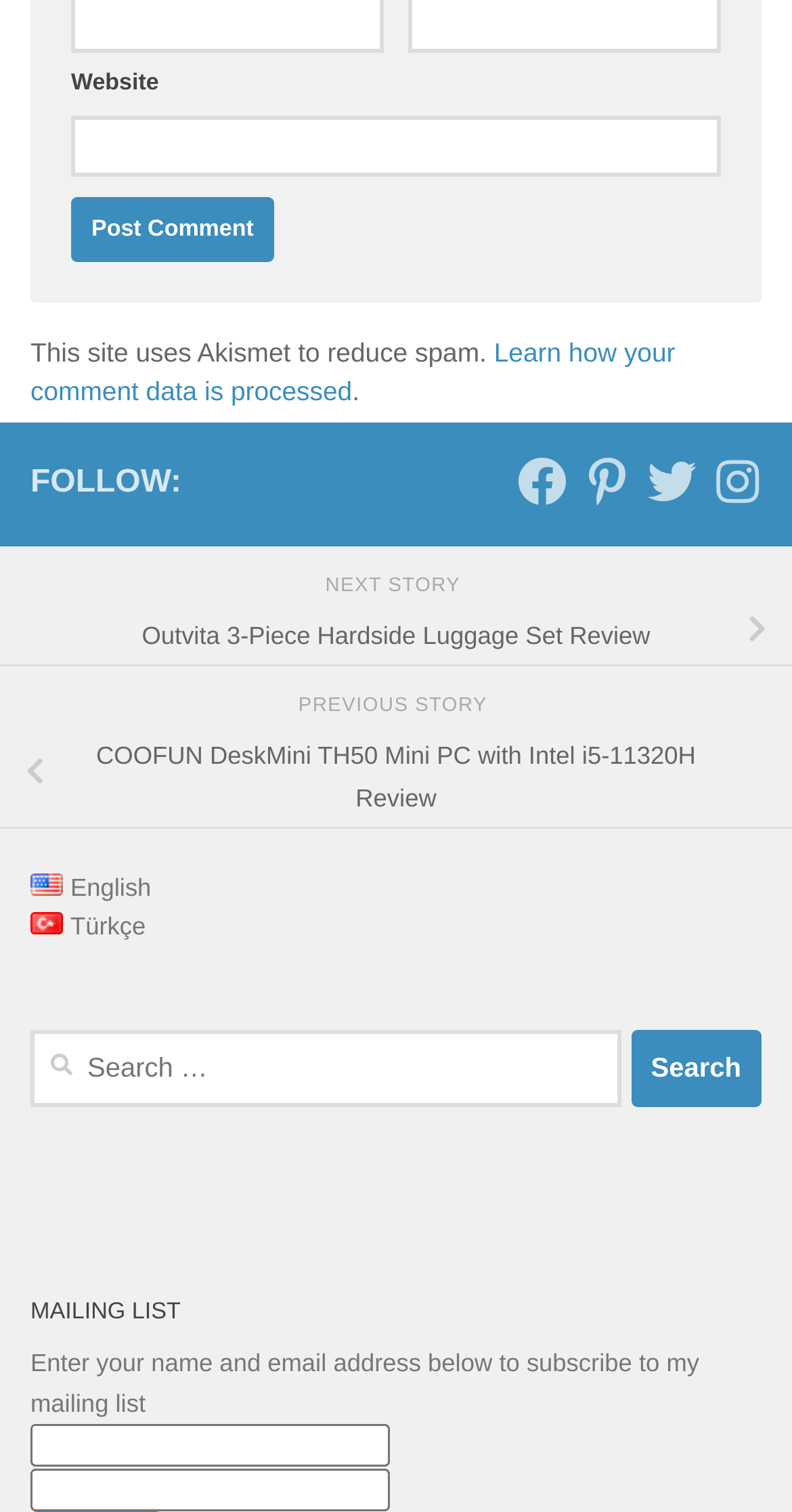What is the function of the button next to the search box?
Please provide a full and detailed response to the question.

The button next to the search box is labeled 'Search' and is used to submit the search query entered in the search box.